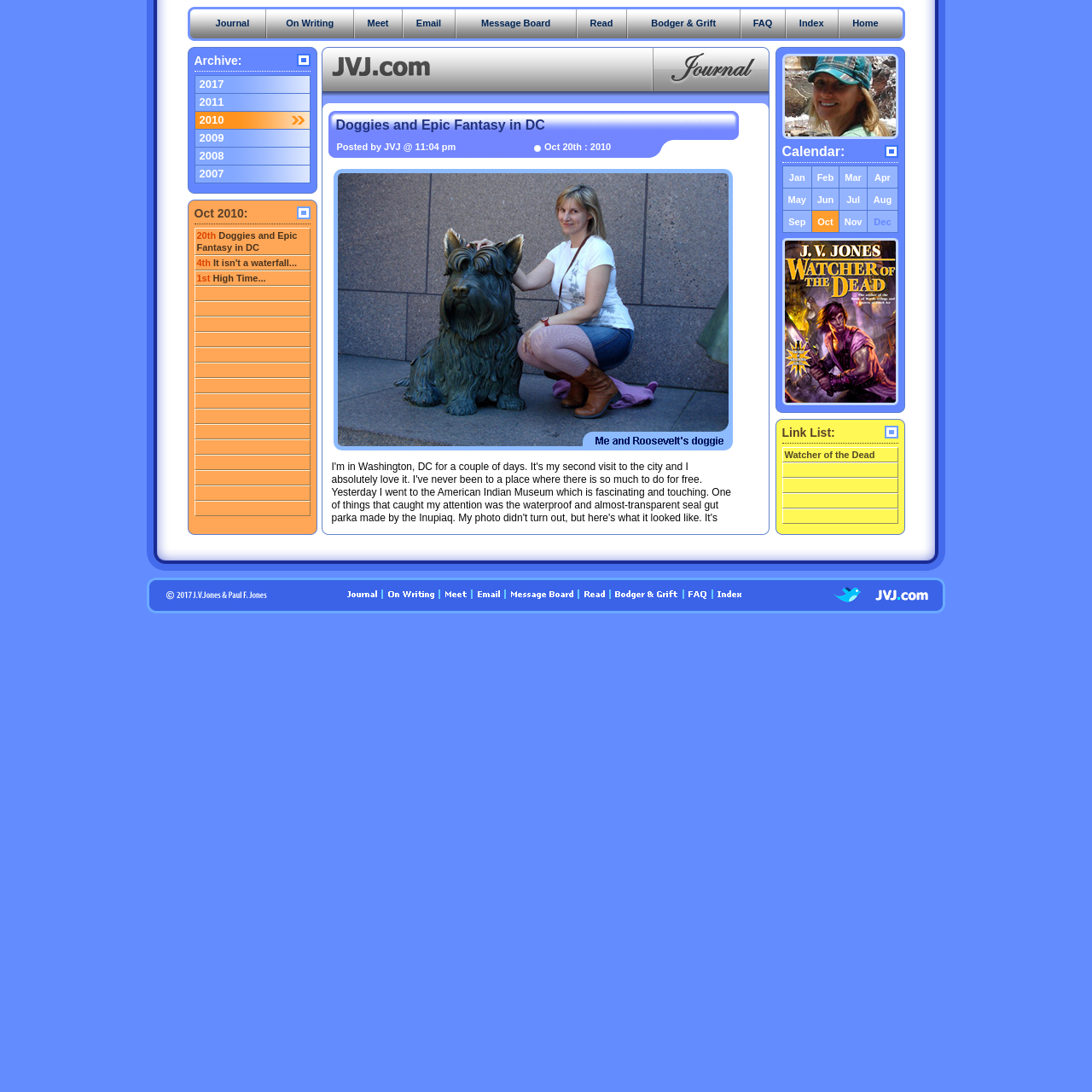Please identify the bounding box coordinates of the area that needs to be clicked to fulfill the following instruction: "Check Email."

[0.369, 0.006, 0.416, 0.038]